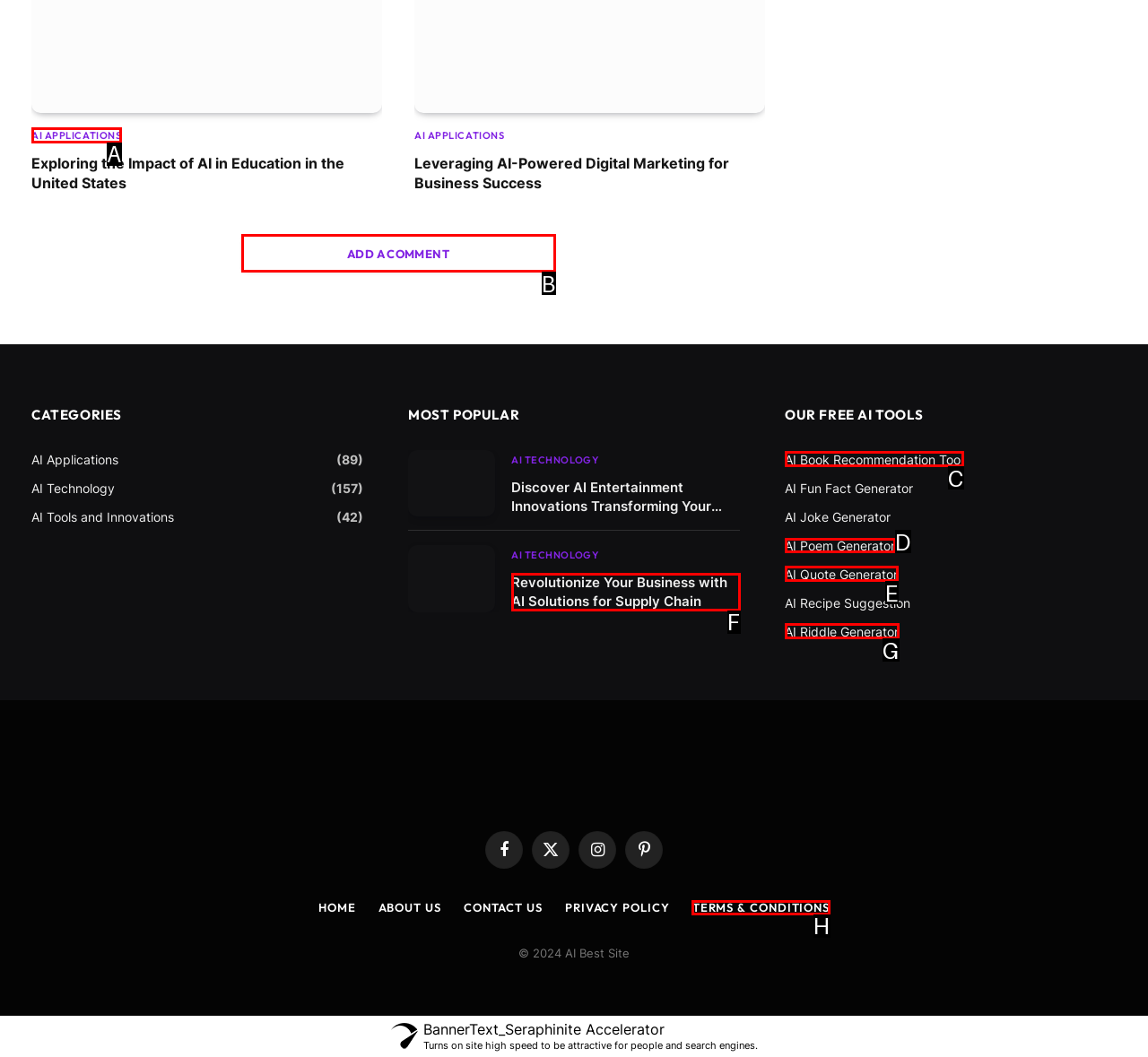Given the instruction: Generate an AI poem, which HTML element should you click on?
Answer with the letter that corresponds to the correct option from the choices available.

D